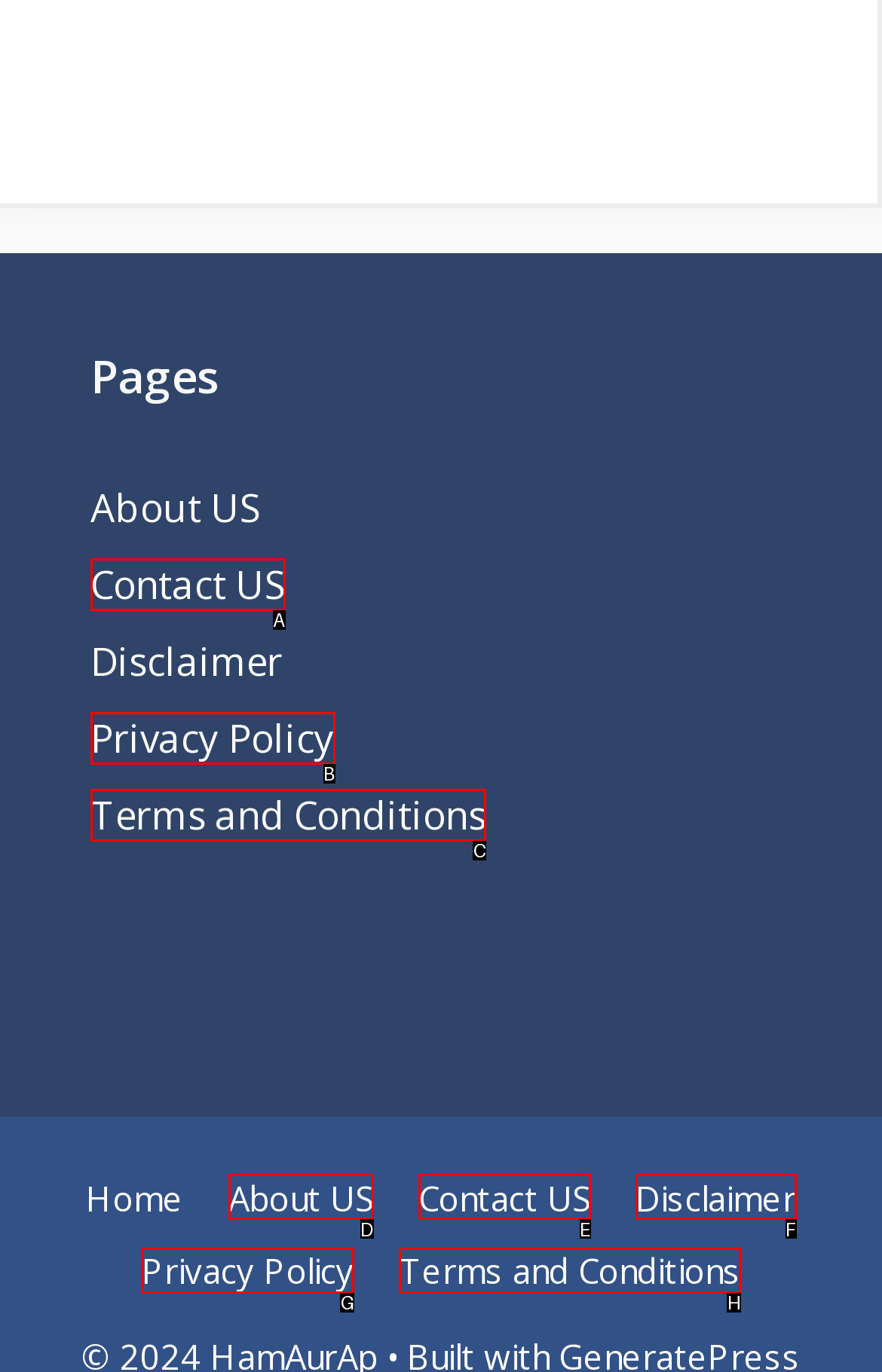Tell me which one HTML element I should click to complete the following task: view Terms and Conditions Answer with the option's letter from the given choices directly.

C